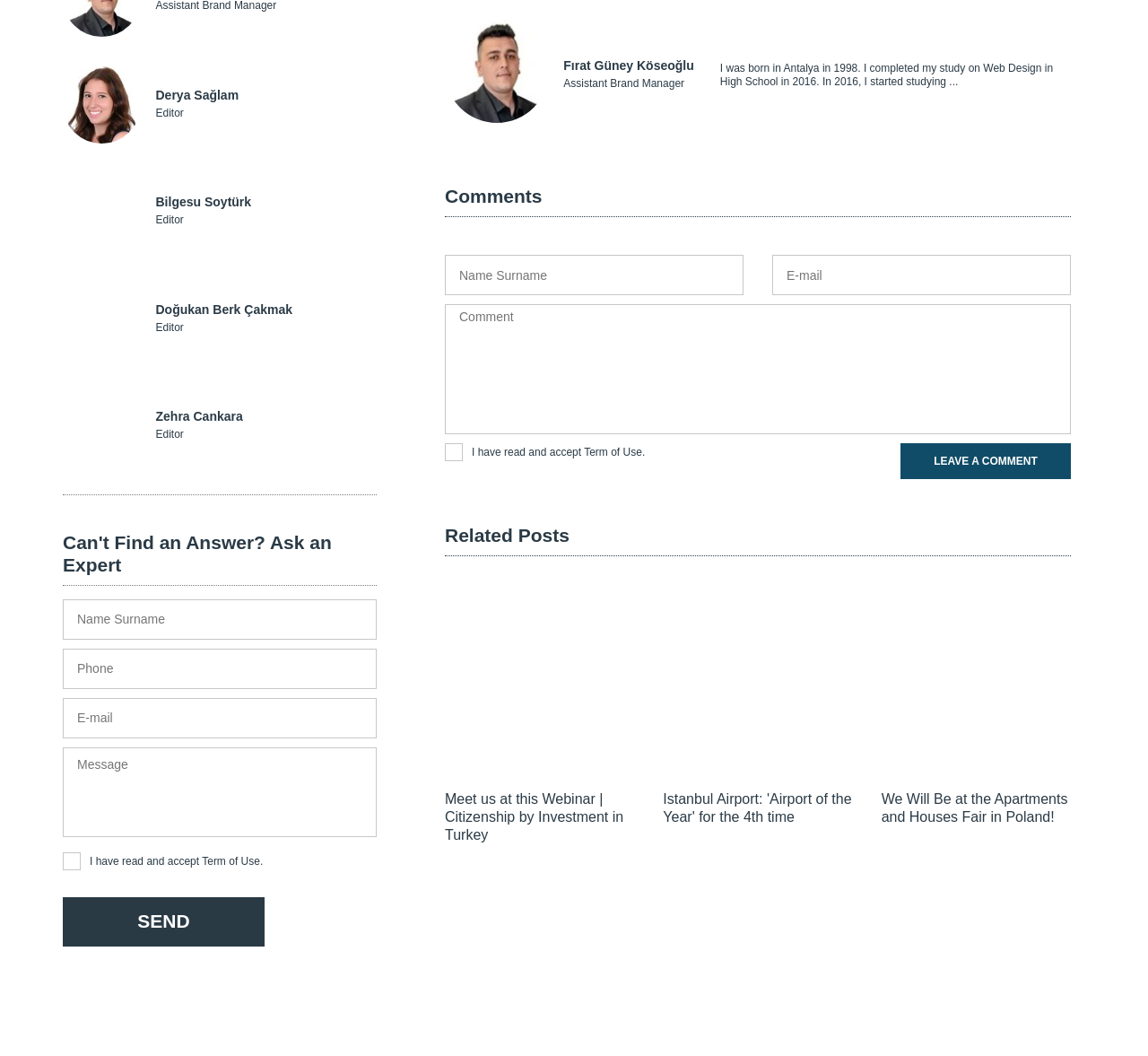Please determine the bounding box coordinates of the area that needs to be clicked to complete this task: 'Read the Term of Use'. The coordinates must be four float numbers between 0 and 1, formatted as [left, top, right, bottom].

[0.176, 0.81, 0.226, 0.821]